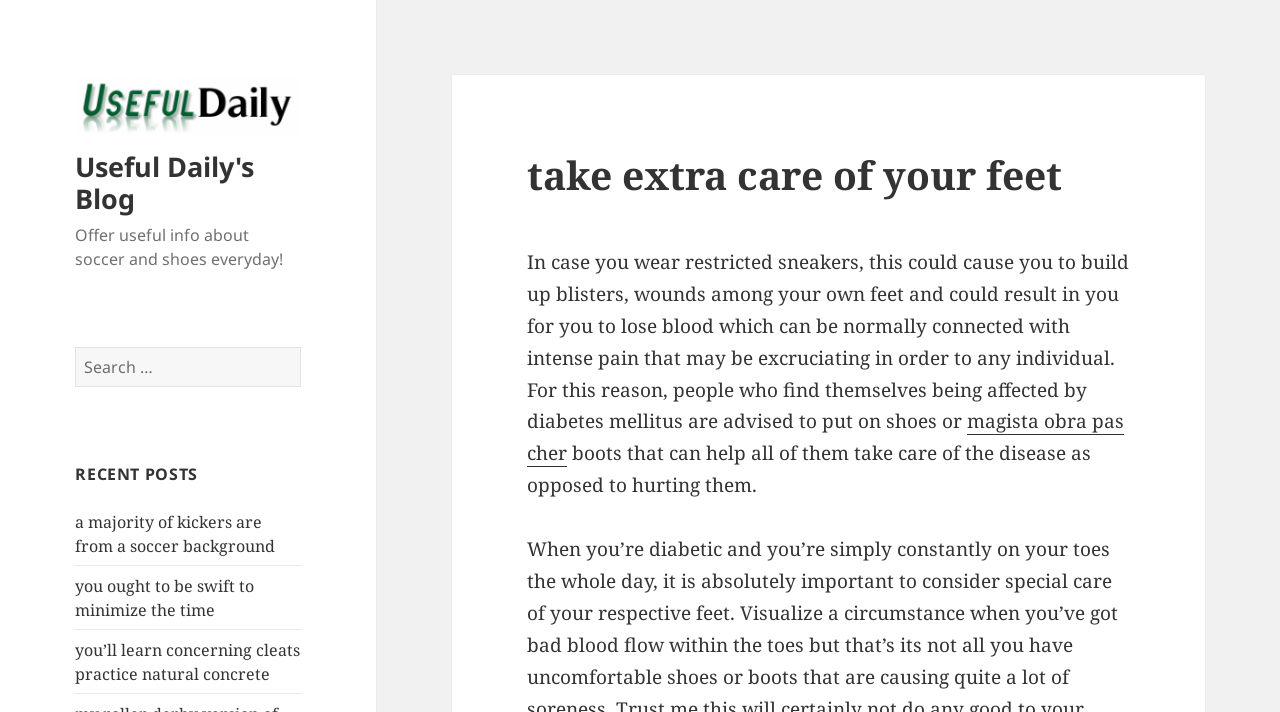Provide a single word or phrase answer to the question: 
What is the purpose of wearing specific shoes for people with diabetes?

To take care of the disease